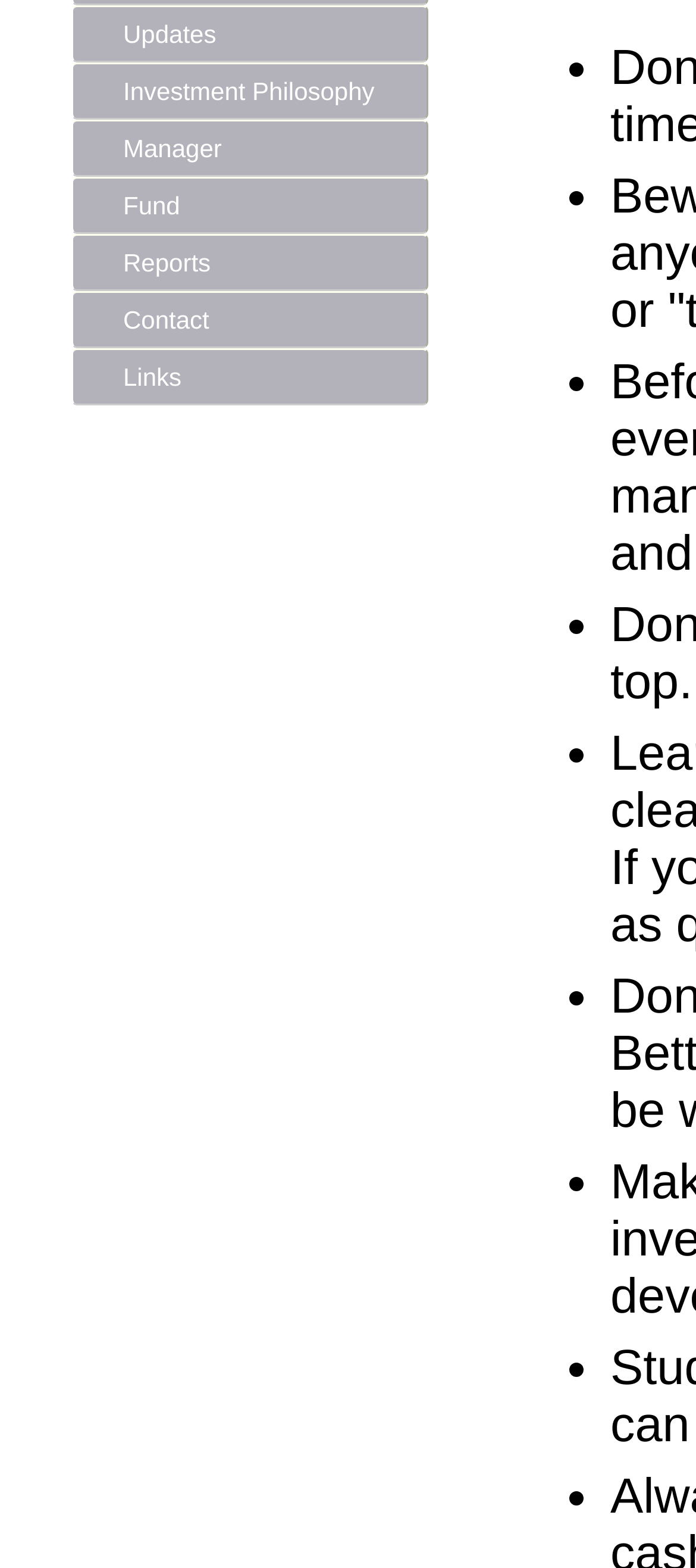Using the description "here", predict the bounding box of the relevant HTML element.

None